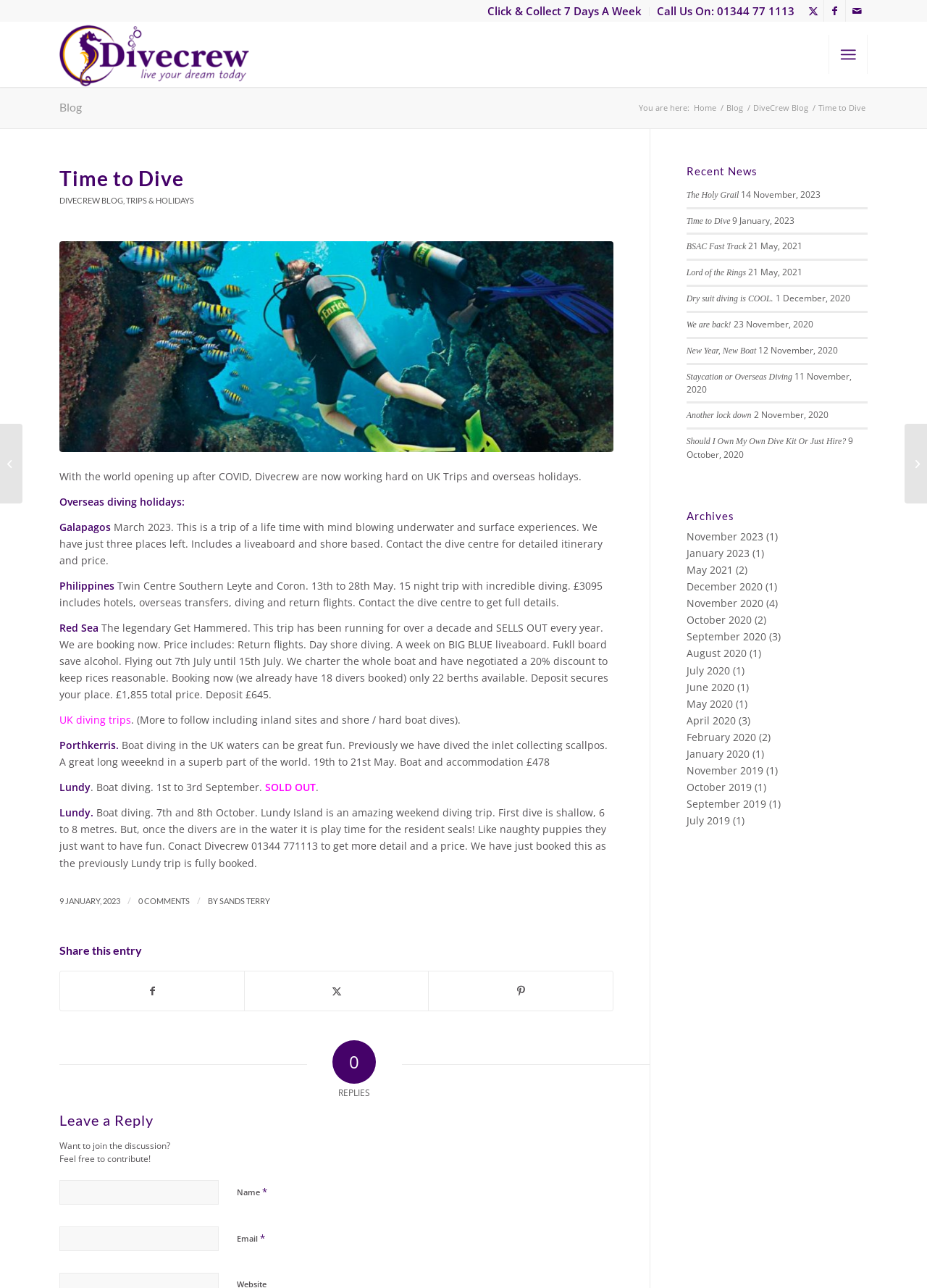By analyzing the image, answer the following question with a detailed response: What is the price of the Red Sea trip?

The price of the Red Sea trip can be found in the article, where it says 'Price includes: Return flights. Day shore diving. A week on BIG BLUE liveaboard. Full board save alcohol. Flying out 7th July until 15th July. We charter the whole boat and have negotiated a 20% discount to keep prices reasonable. Booking now (we already have 18 divers booked) only 22 berths available. Deposit secures your place. £1,855 total price. Deposit £645.'